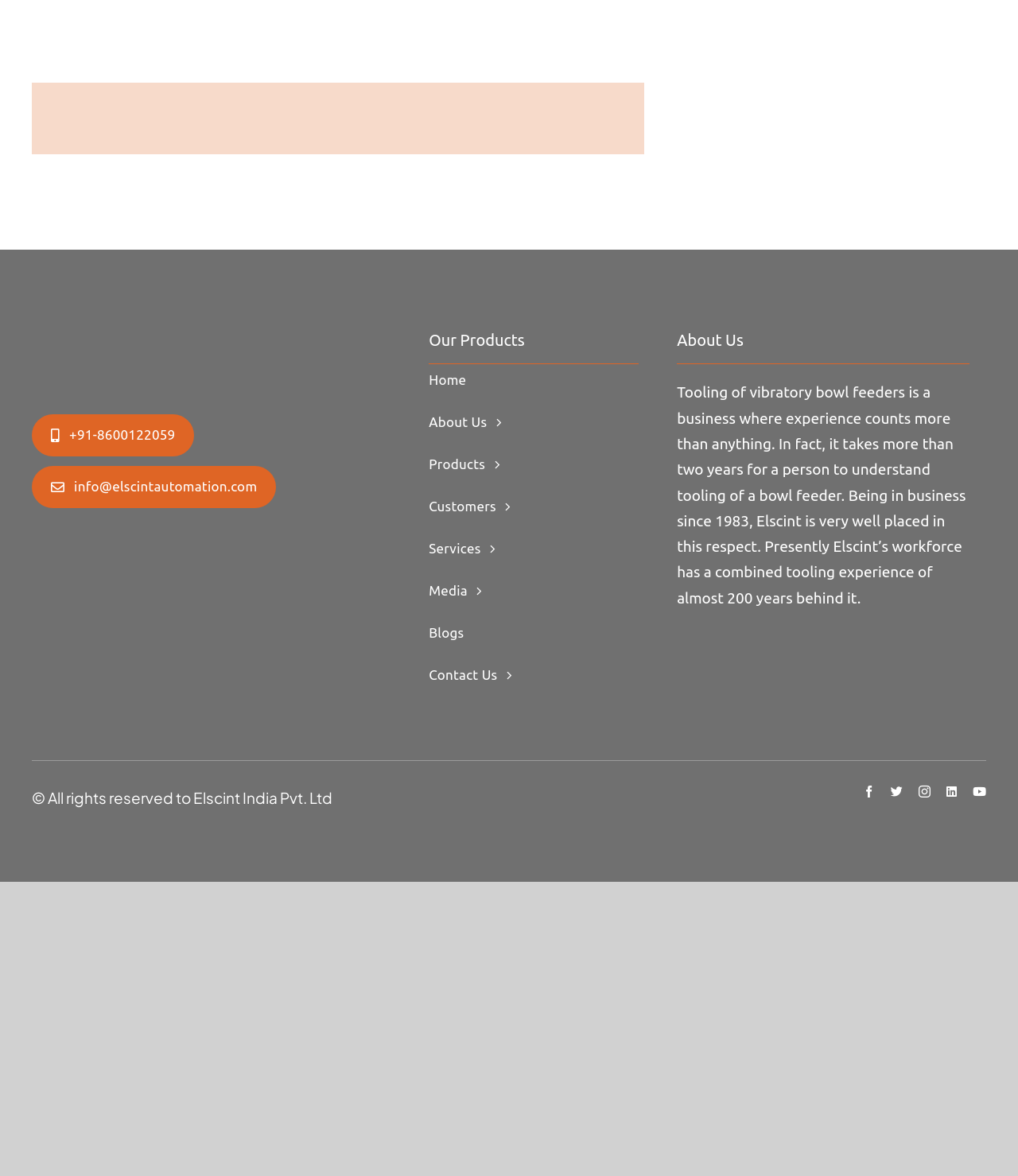Pinpoint the bounding box coordinates of the clickable element to carry out the following instruction: "Learn about Products."

[0.421, 0.28, 0.628, 0.299]